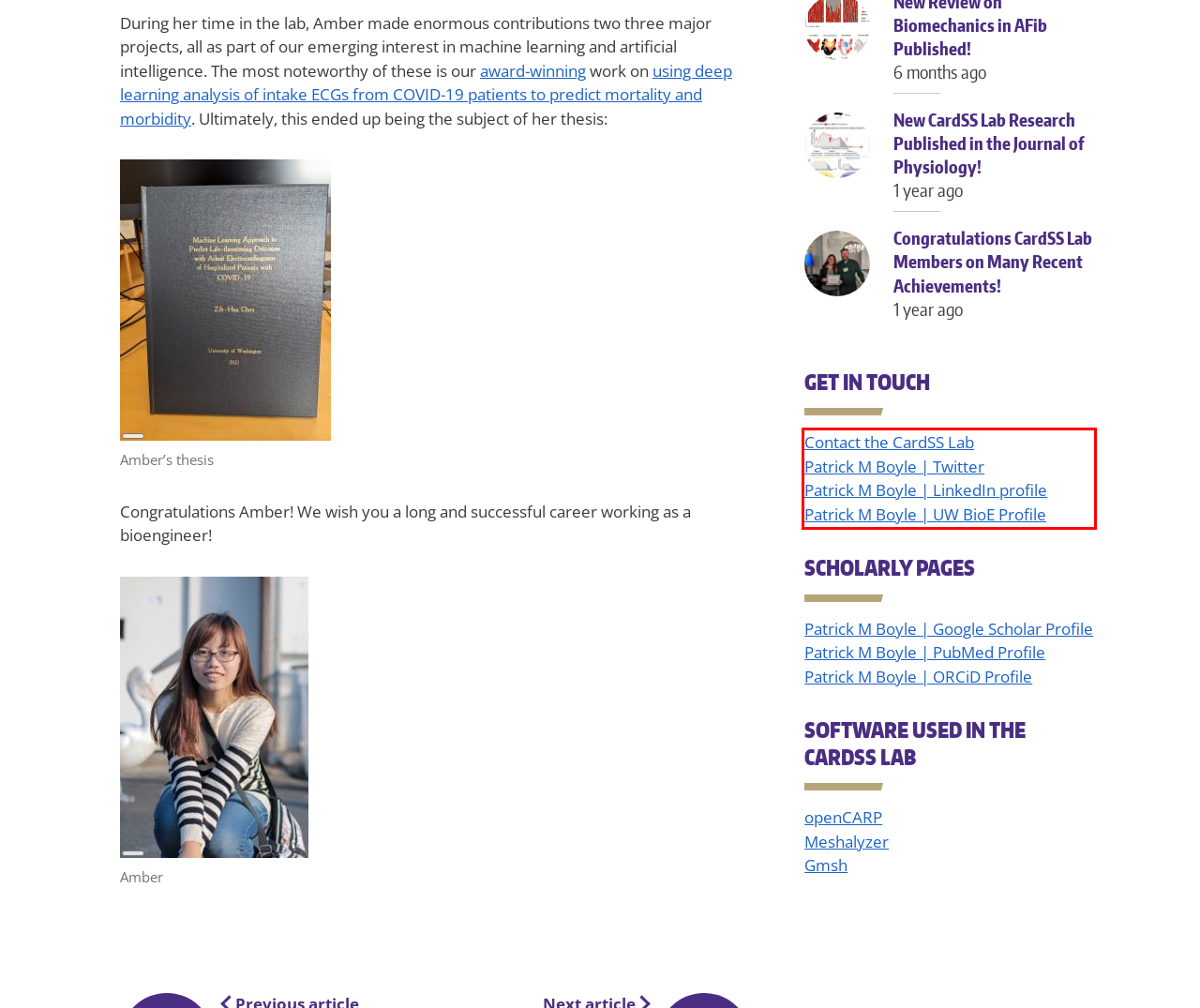Perform OCR on the text inside the red-bordered box in the provided screenshot and output the content.

Contact the CardSS Lab Patrick M Boyle | Twitter Patrick M Boyle | LinkedIn profile Patrick M Boyle | UW BioE Profile